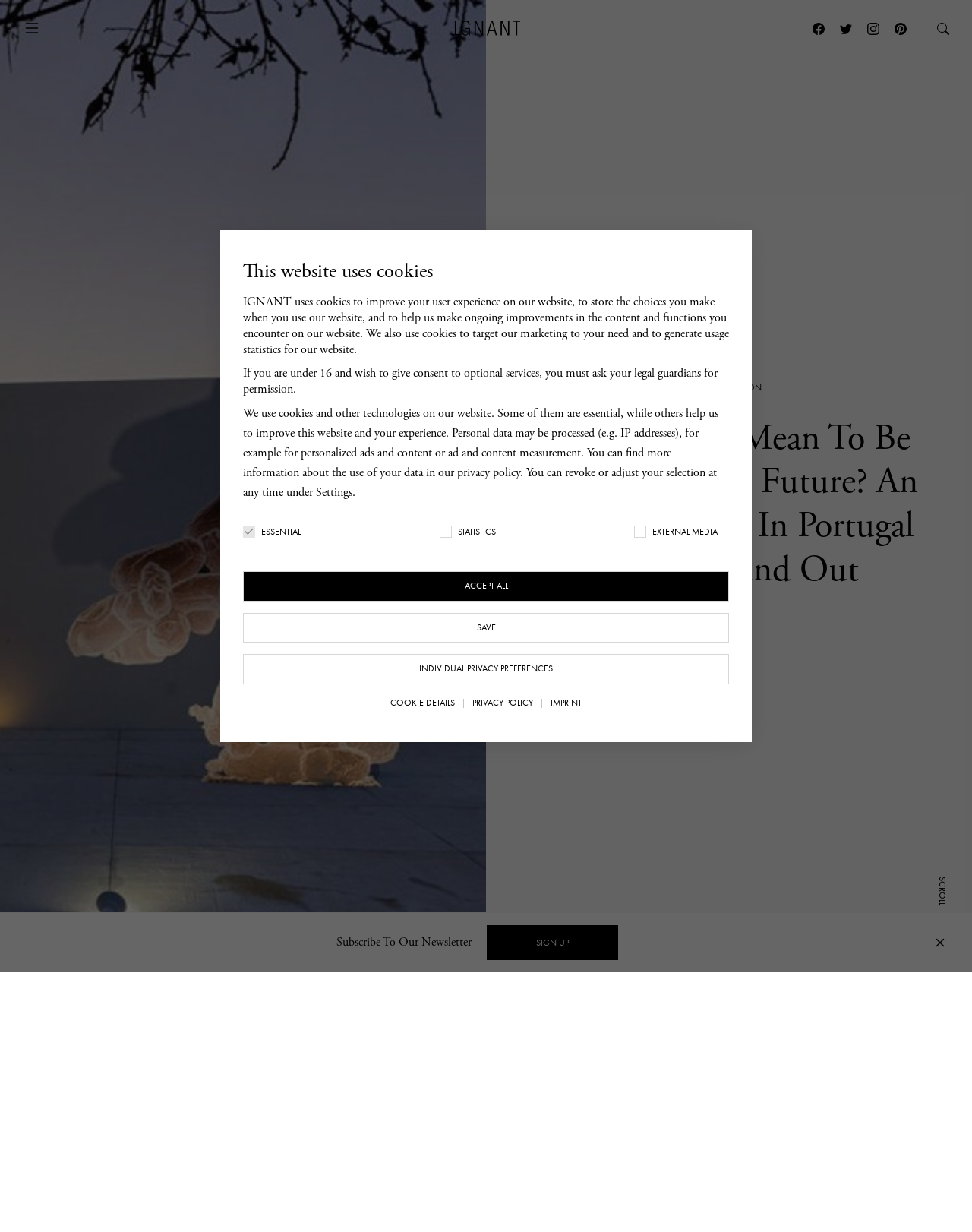Determine the bounding box coordinates for the UI element described. Format the coordinates as (top-left x, top-left y, bottom-right x, bottom-right y) and ensure all values are between 0 and 1. Element description: Save

[0.25, 0.497, 0.75, 0.522]